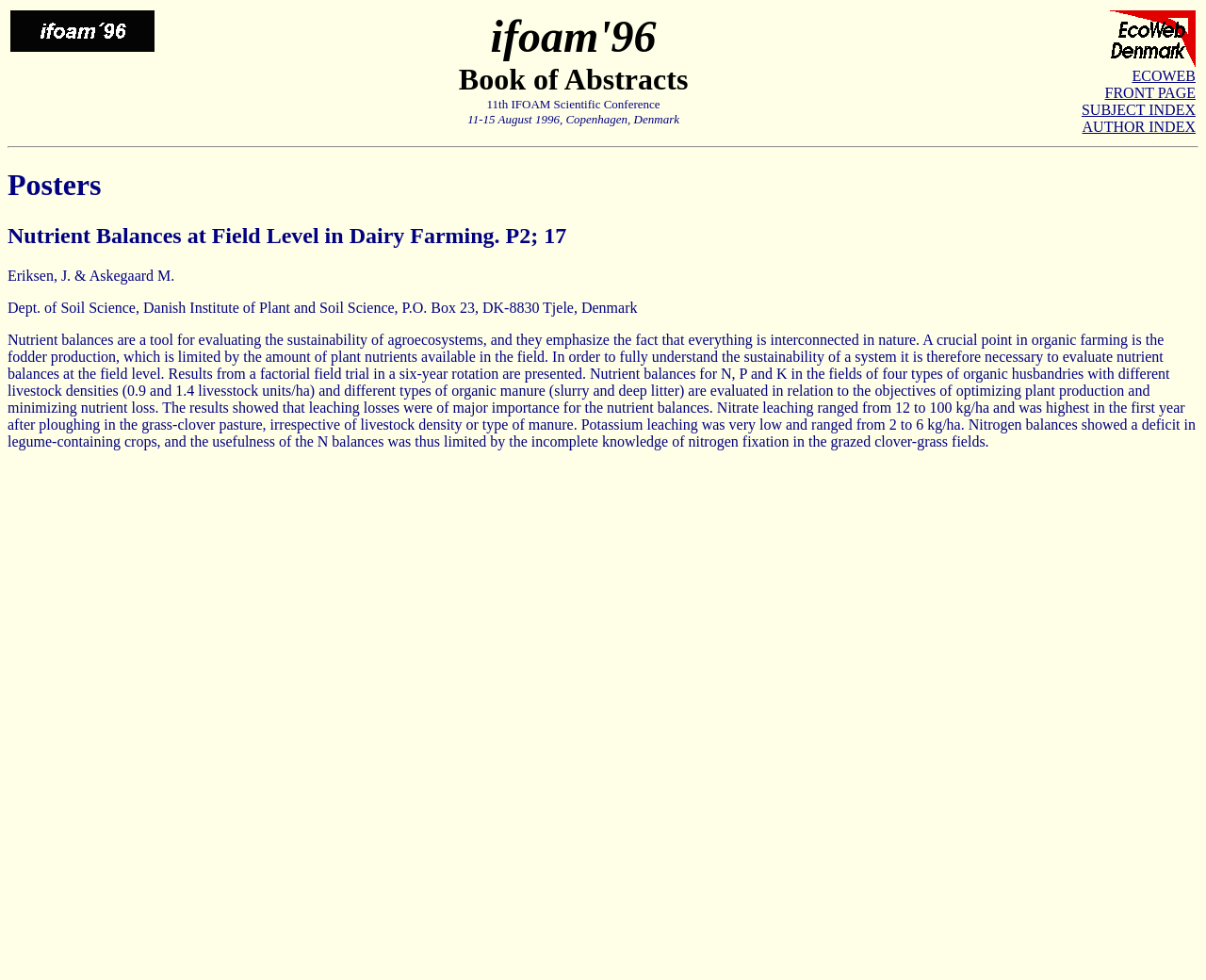Provide the bounding box coordinates of the HTML element this sentence describes: "ECOWEB". The bounding box coordinates consist of four float numbers between 0 and 1, i.e., [left, top, right, bottom].

[0.939, 0.069, 0.991, 0.086]